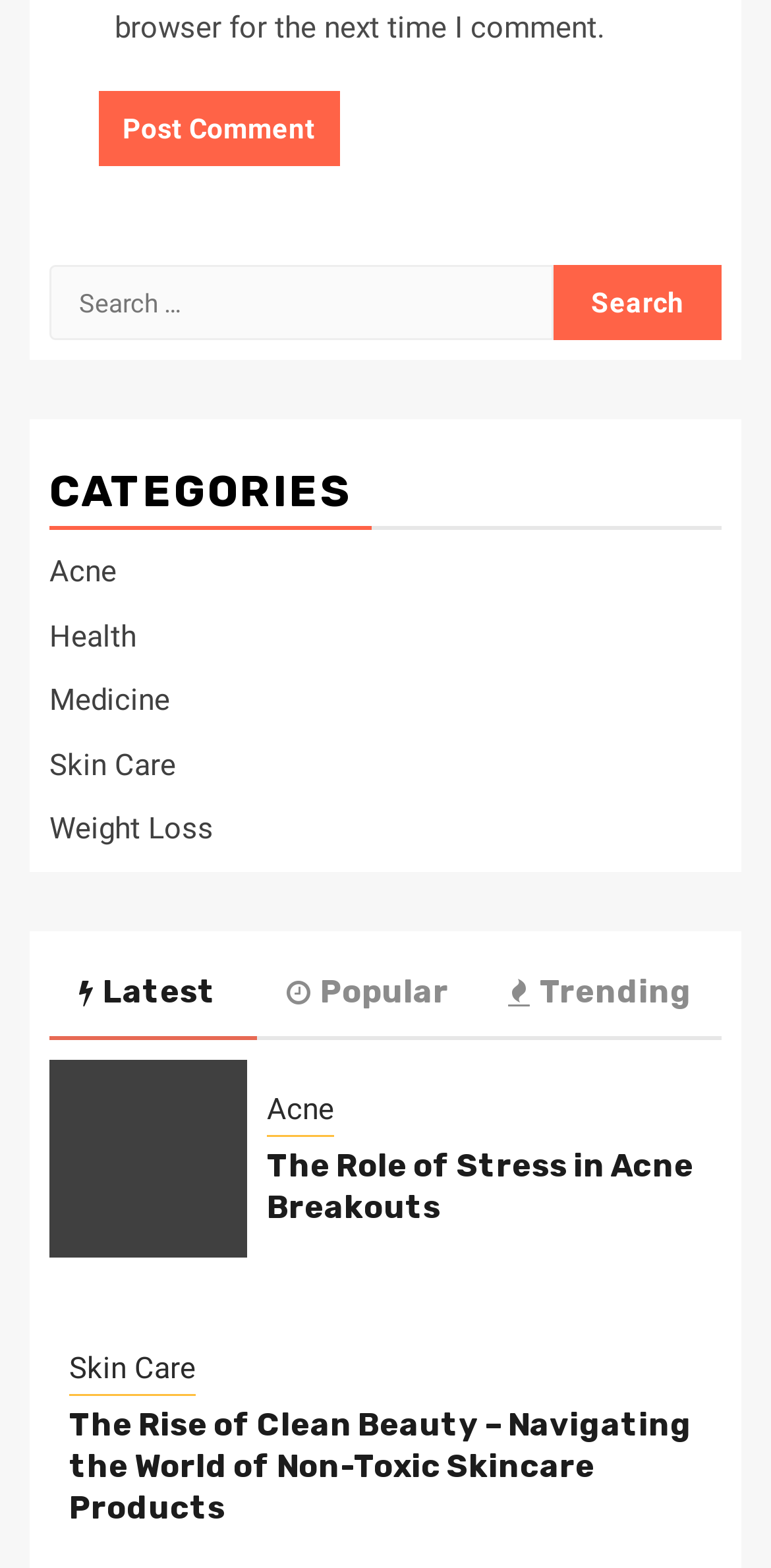Show the bounding box coordinates for the HTML element described as: "parent_node: Search for: value="Search"".

[0.718, 0.169, 0.936, 0.217]